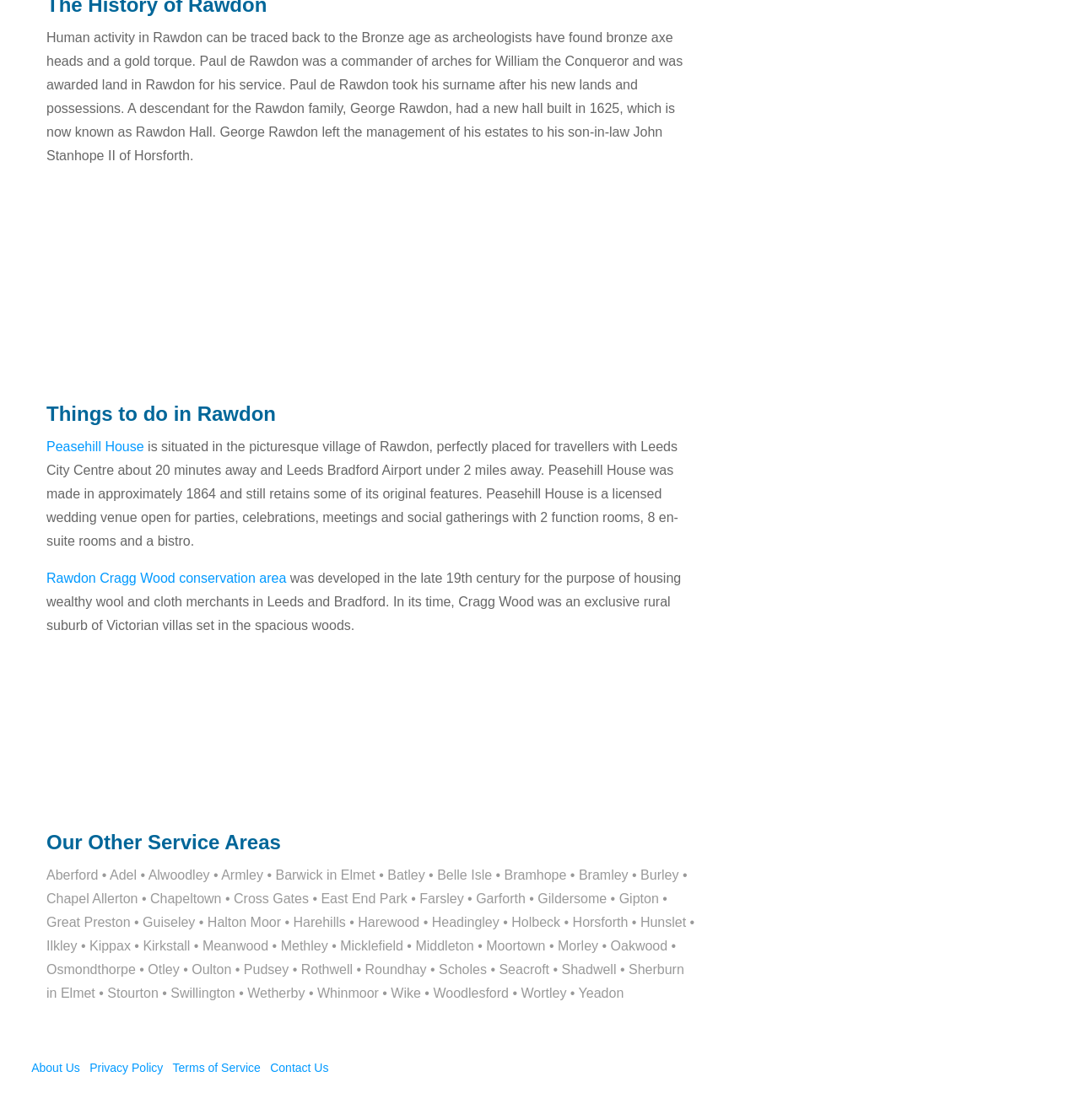Please determine the bounding box coordinates of the clickable area required to carry out the following instruction: "Explore Aberford". The coordinates must be four float numbers between 0 and 1, represented as [left, top, right, bottom].

[0.043, 0.775, 0.091, 0.787]